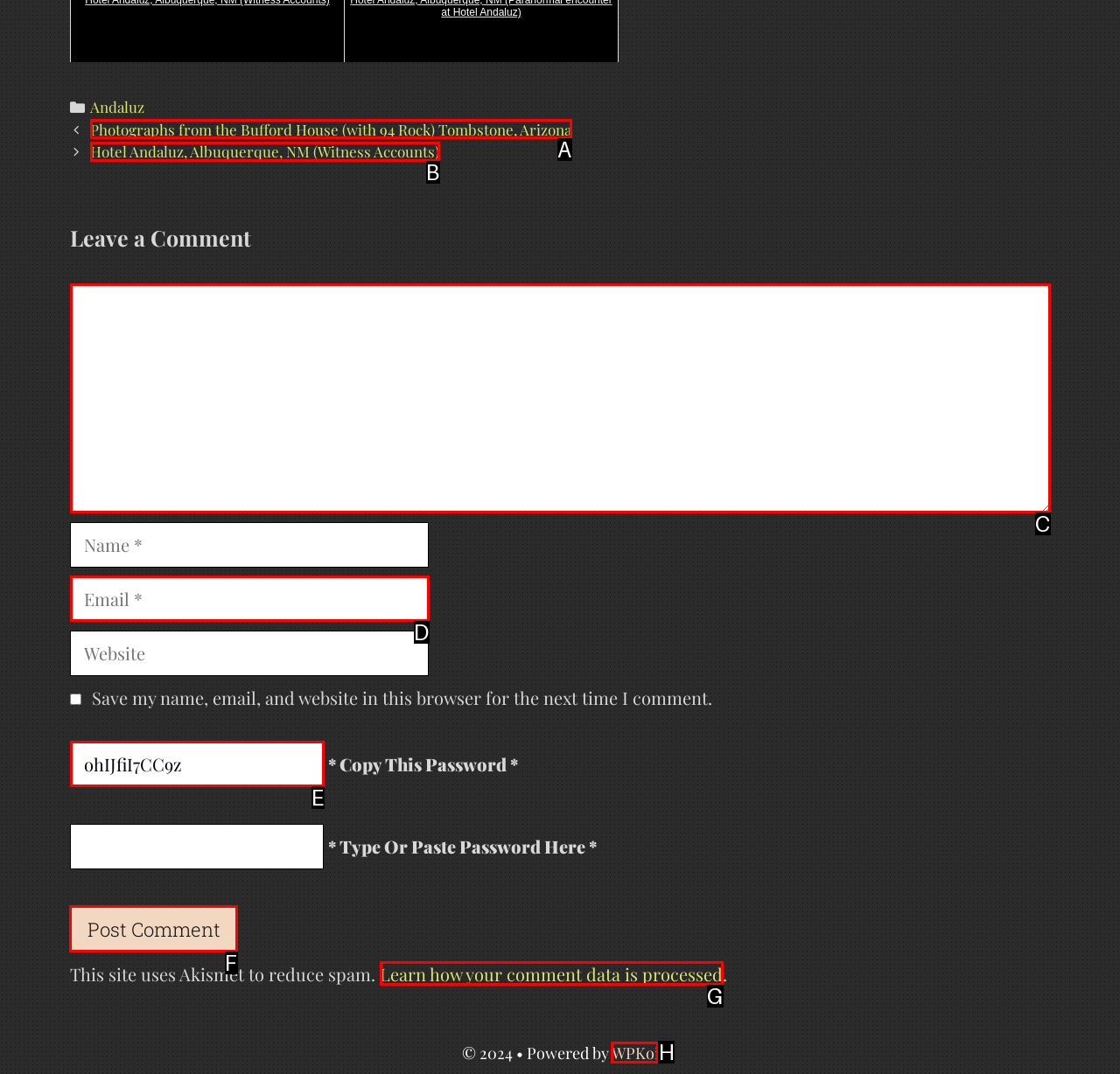Which lettered option should I select to achieve the task: Click on the 'Post Comment' button according to the highlighted elements in the screenshot?

F